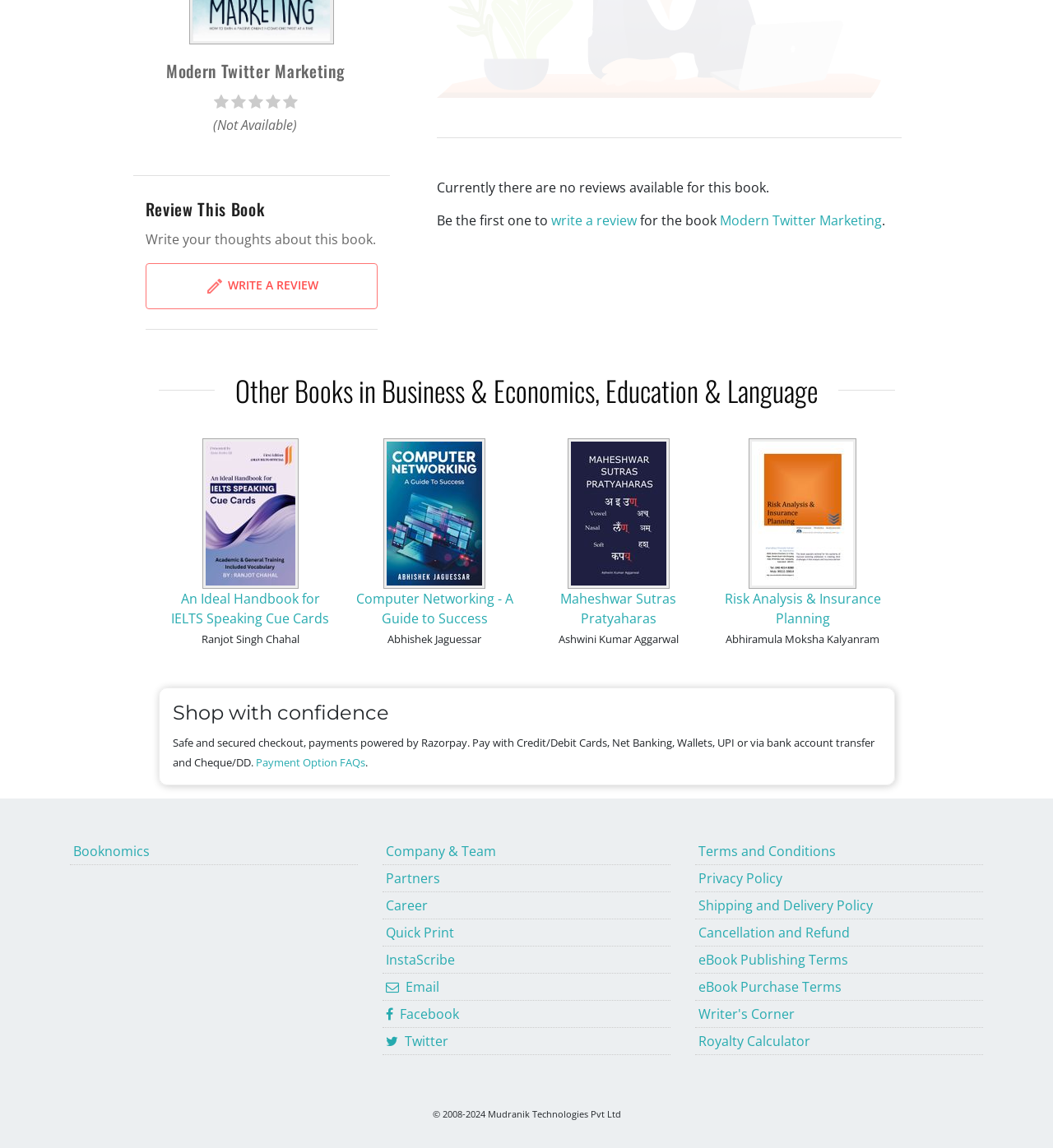Identify and provide the bounding box coordinates of the UI element described: "Royalty Calculator". The coordinates should be formatted as [left, top, right, bottom], with each number being a float between 0 and 1.

[0.66, 0.895, 0.934, 0.919]